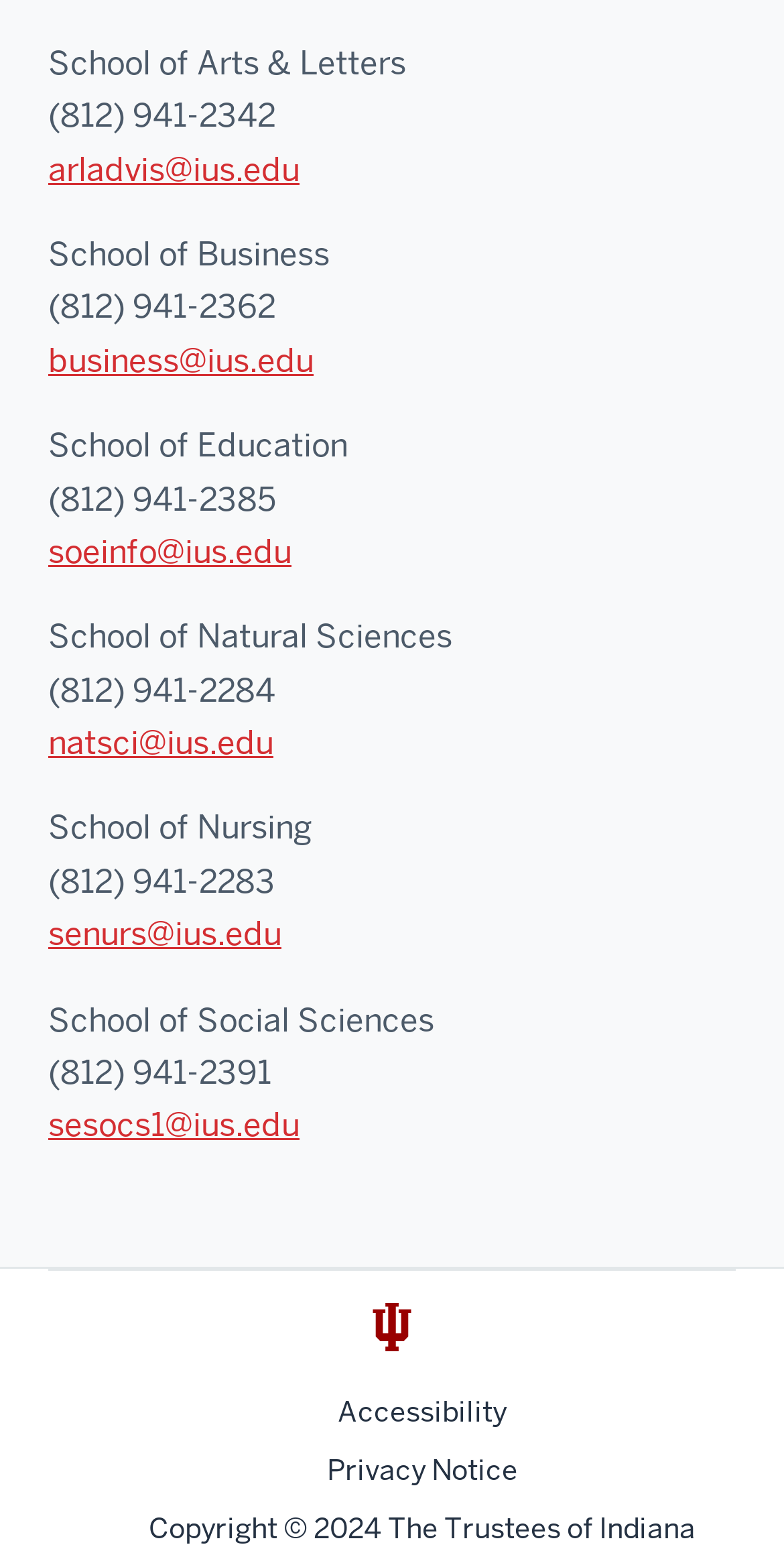Analyze the image and deliver a detailed answer to the question: What is the copyright year of the webpage?

I found the copyright year by looking at the text at the bottom of the webpage, which is '© 2024 The Trustees of'.